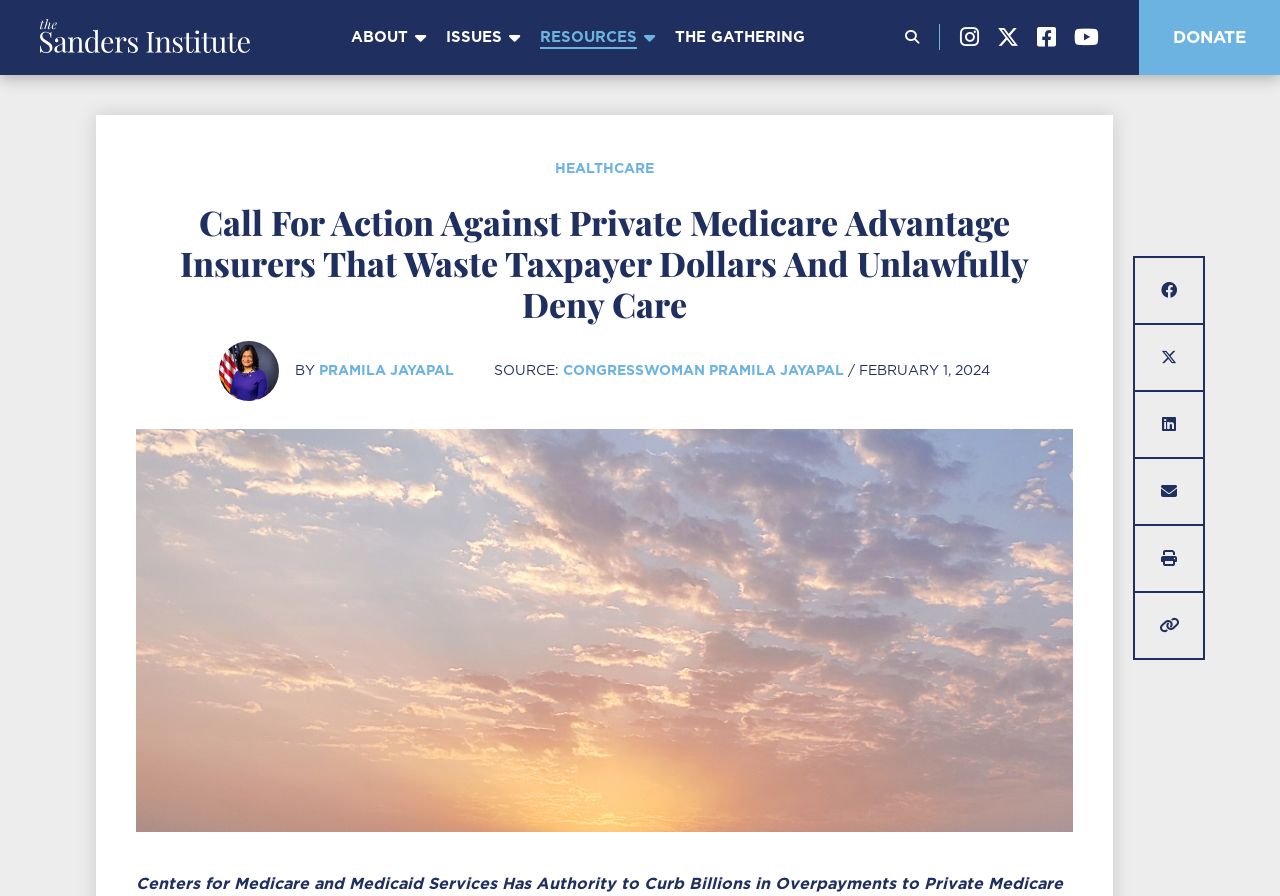Determine the main text heading of the webpage and provide its content.

Call For Action Against Private Medicare Advantage Insurers That Waste Taxpayer Dollars And Unlawfully Deny Care